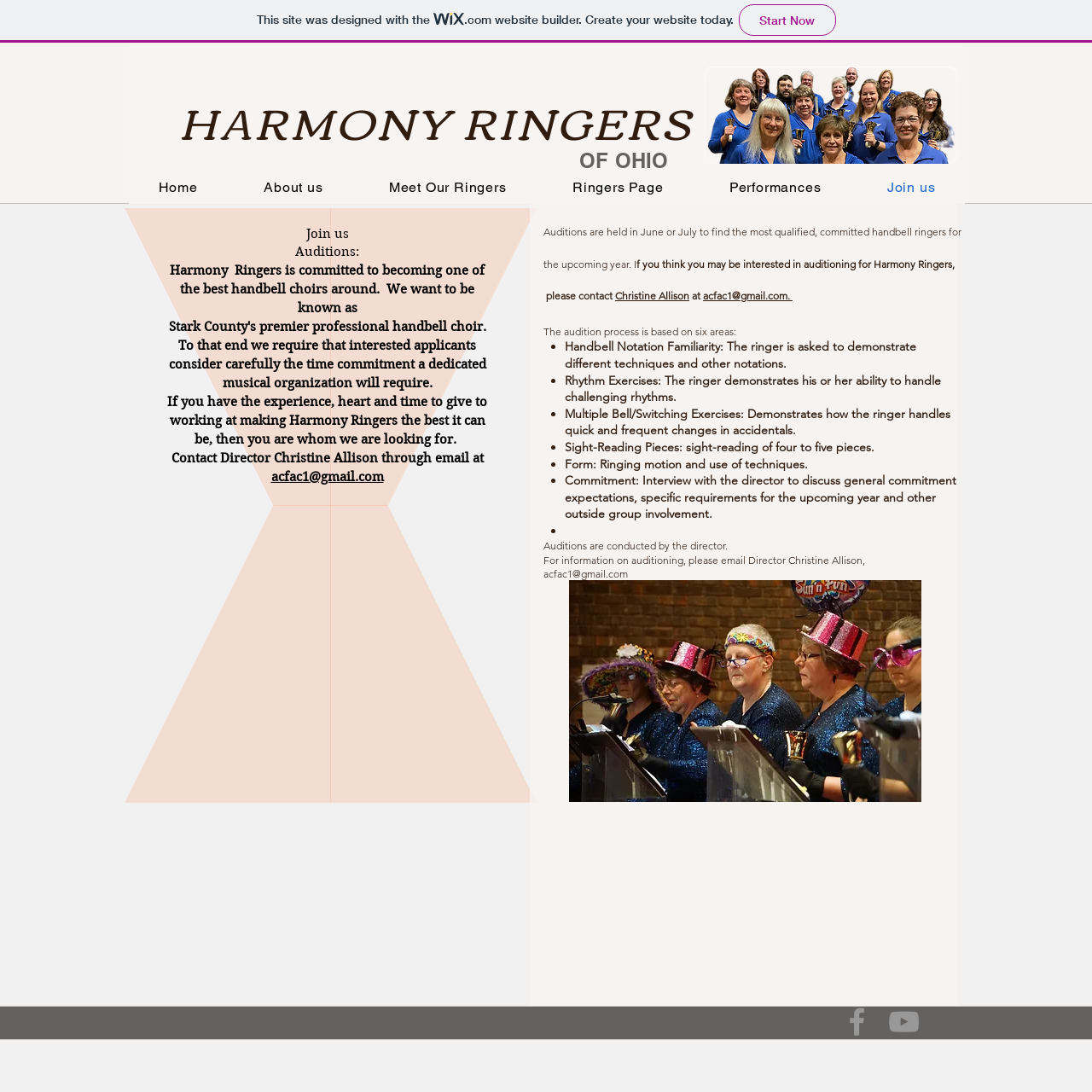Specify the bounding box coordinates of the element's area that should be clicked to execute the given instruction: "View the 'About us' page". The coordinates should be four float numbers between 0 and 1, i.e., [left, top, right, bottom].

[0.214, 0.156, 0.323, 0.187]